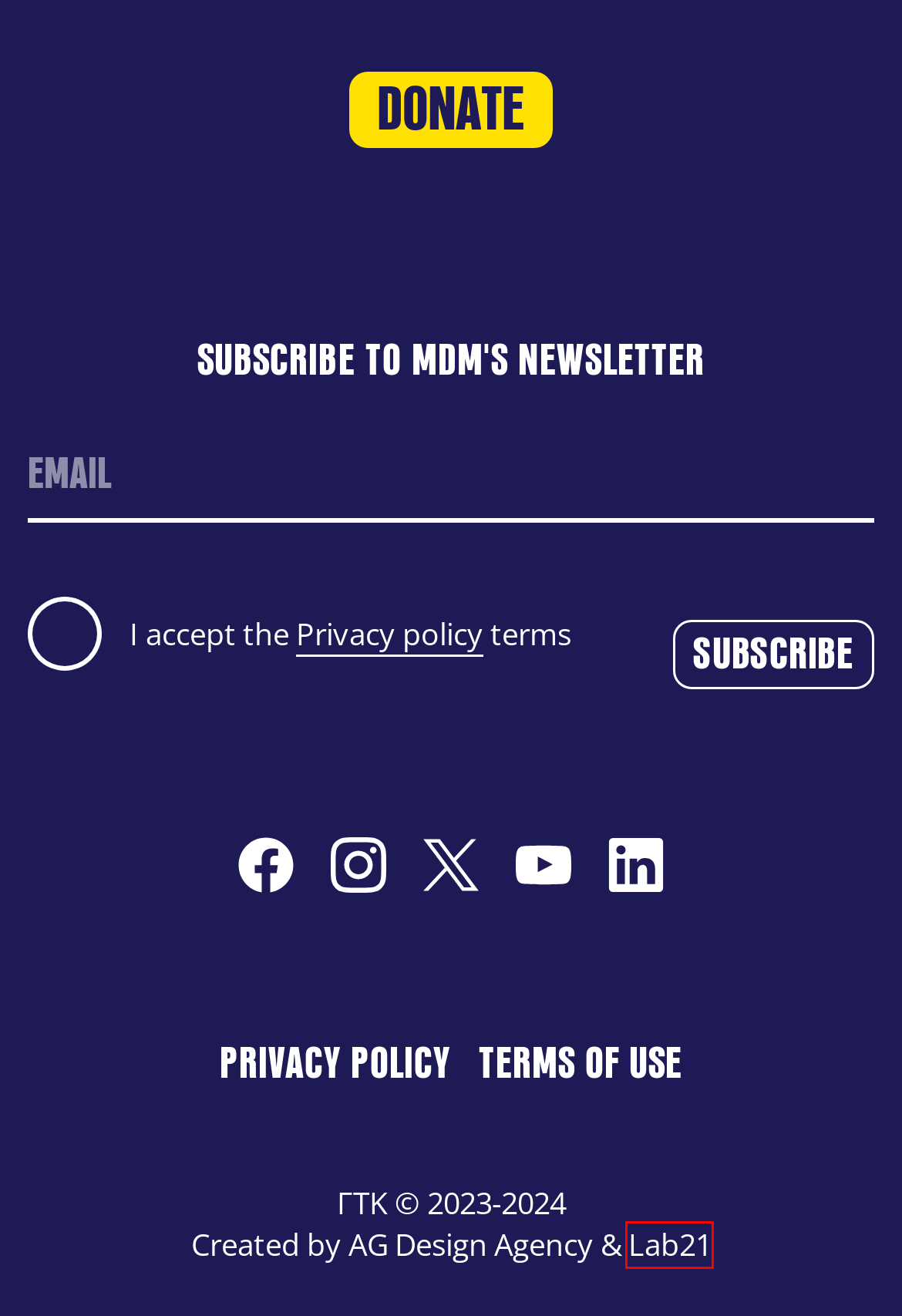A screenshot of a webpage is given, marked with a red bounding box around a UI element. Please select the most appropriate webpage description that fits the new page after clicking the highlighted element. Here are the candidates:
A. Home - AG Design Agency
B. Privacy Policy
C. Rom-boost: Audiobook Training in Romanes
D. Terms of use
E. Make a Donation
F. Announcement | 27.02.2024
G. Operation of MdM-Greece Help Desk in Thessaly
H. Lab21 Digital Studio - Web Development Athens, Greece

H